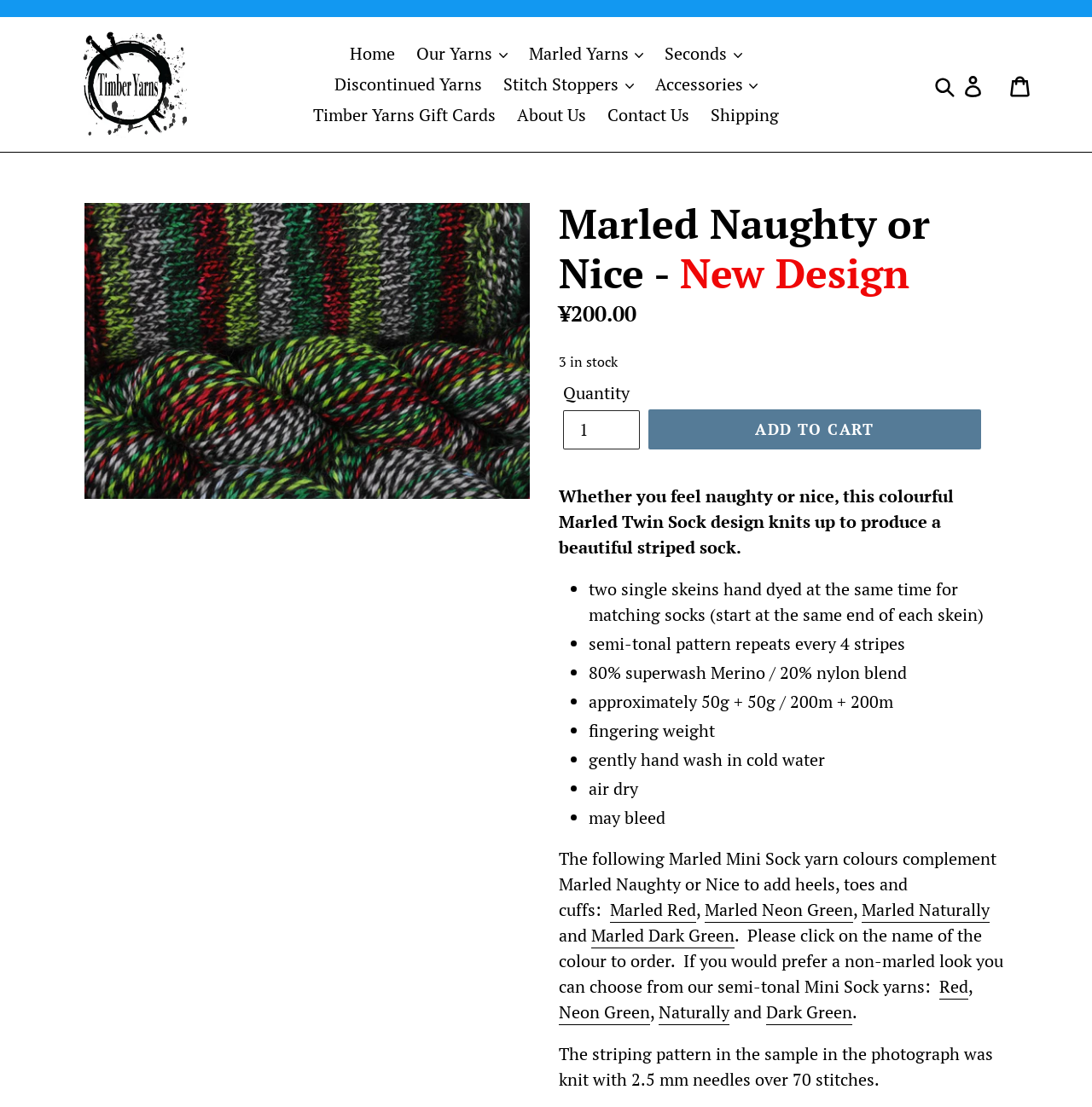Locate the bounding box coordinates of the clickable area needed to fulfill the instruction: "View your cart".

[0.914, 0.057, 0.957, 0.096]